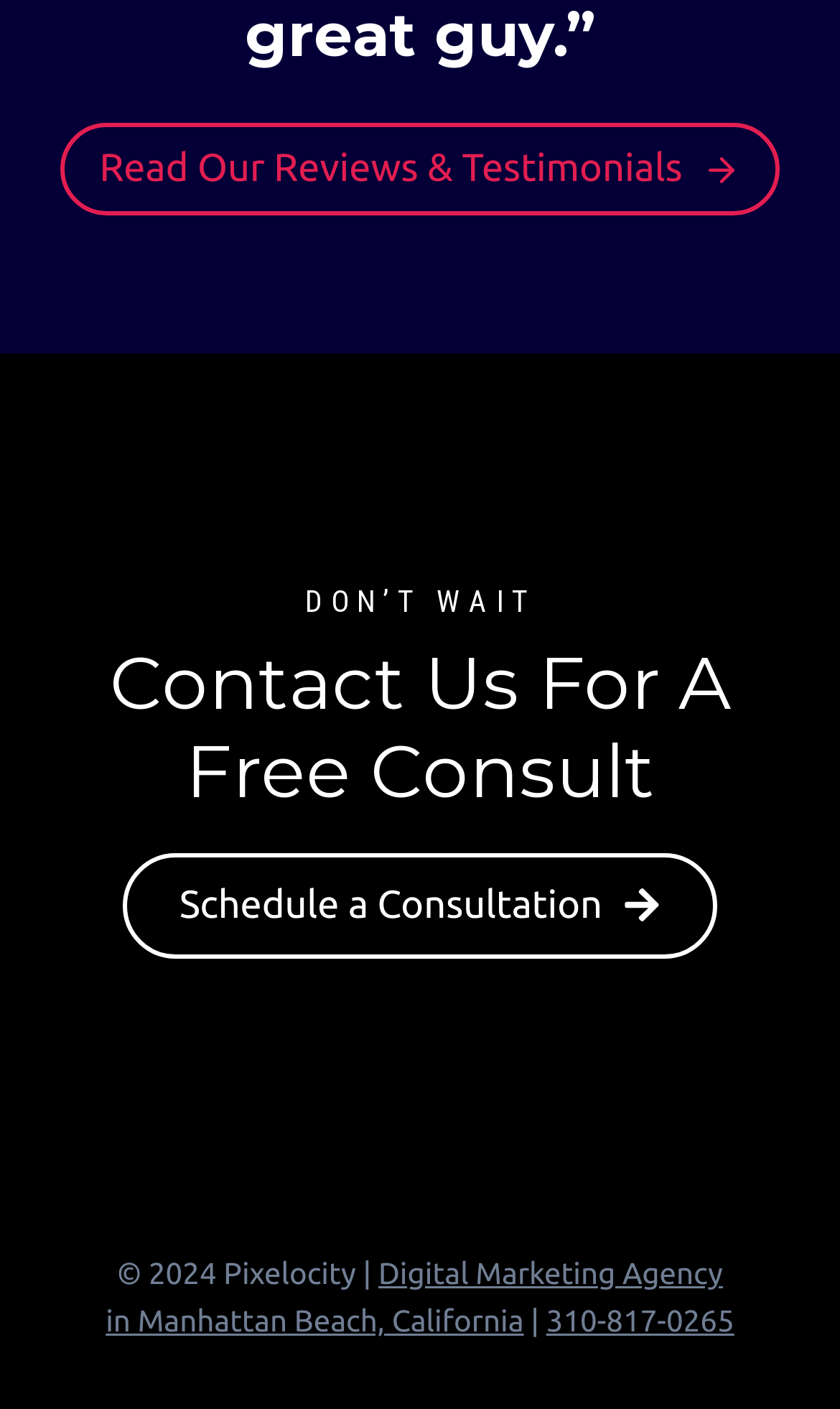Provide a one-word or brief phrase answer to the question:
What is the copyright year of the webpage?

2024